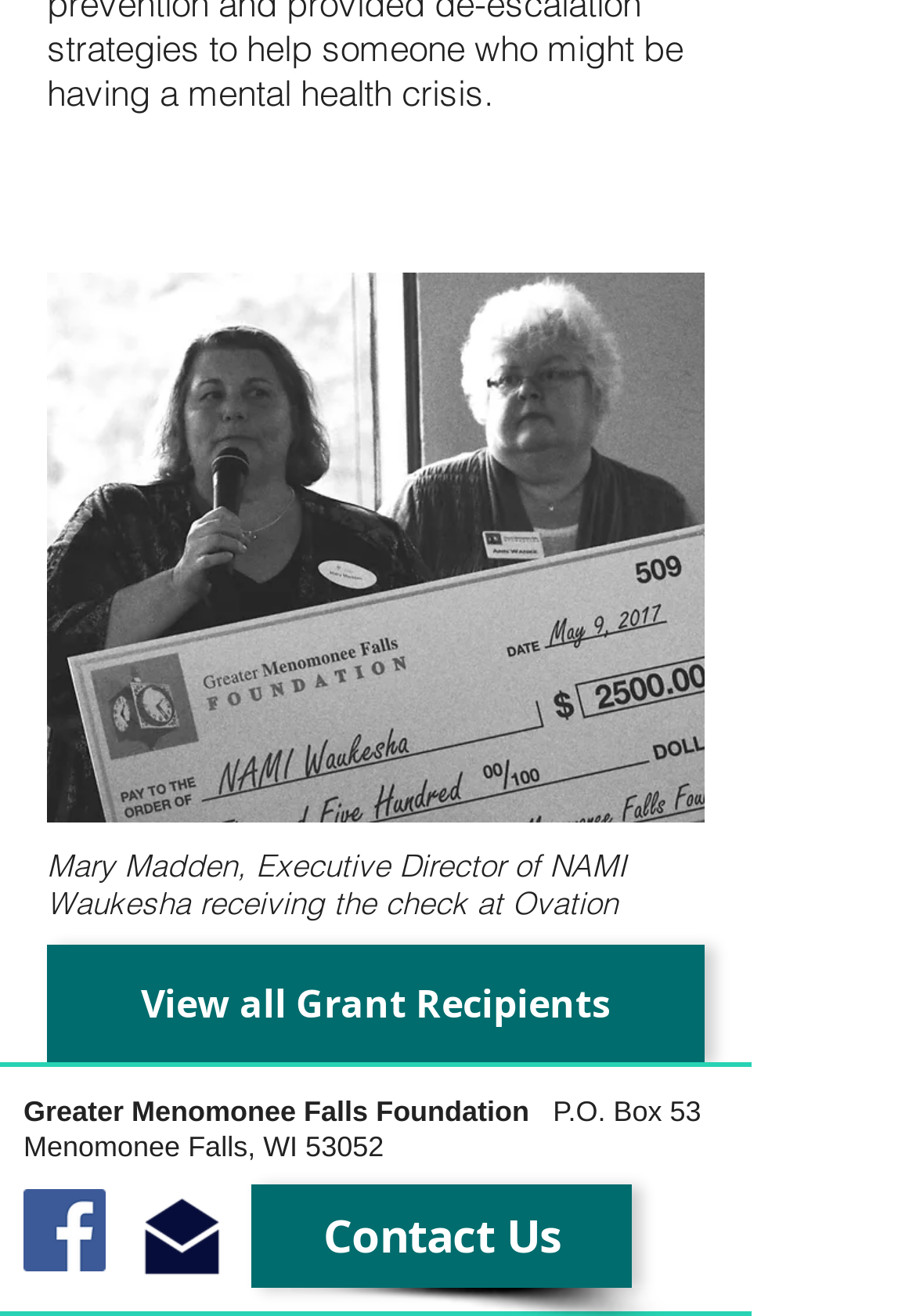Show the bounding box coordinates for the HTML element described as: "aria-label="Facebook Social Icon"".

[0.026, 0.904, 0.115, 0.966]